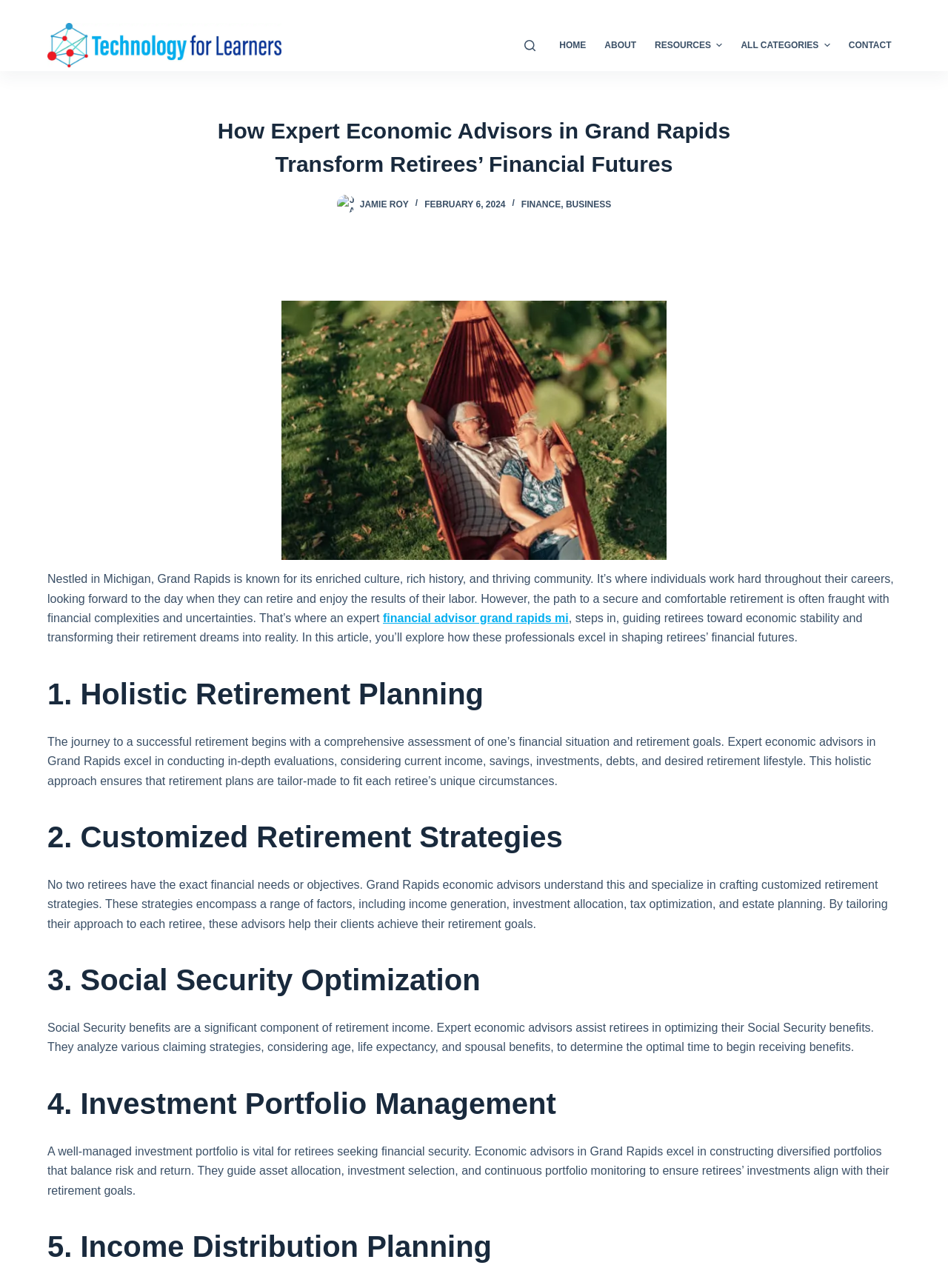Specify the bounding box coordinates for the region that must be clicked to perform the given instruction: "Click the 'Skip to content' link".

[0.0, 0.0, 0.031, 0.012]